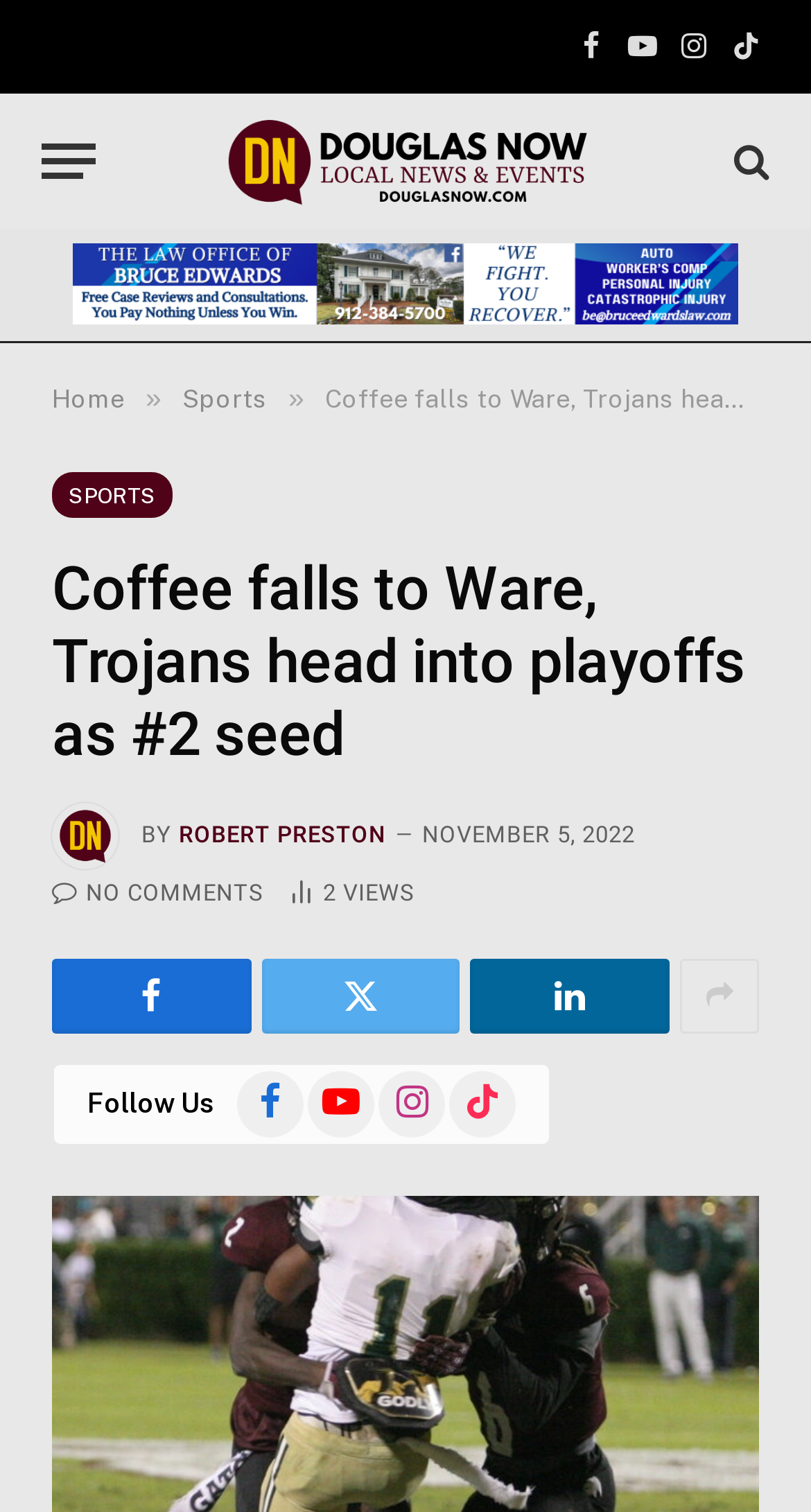Provide a one-word or brief phrase answer to the question:
Who is the author of the article?

ROBERT PRESTON